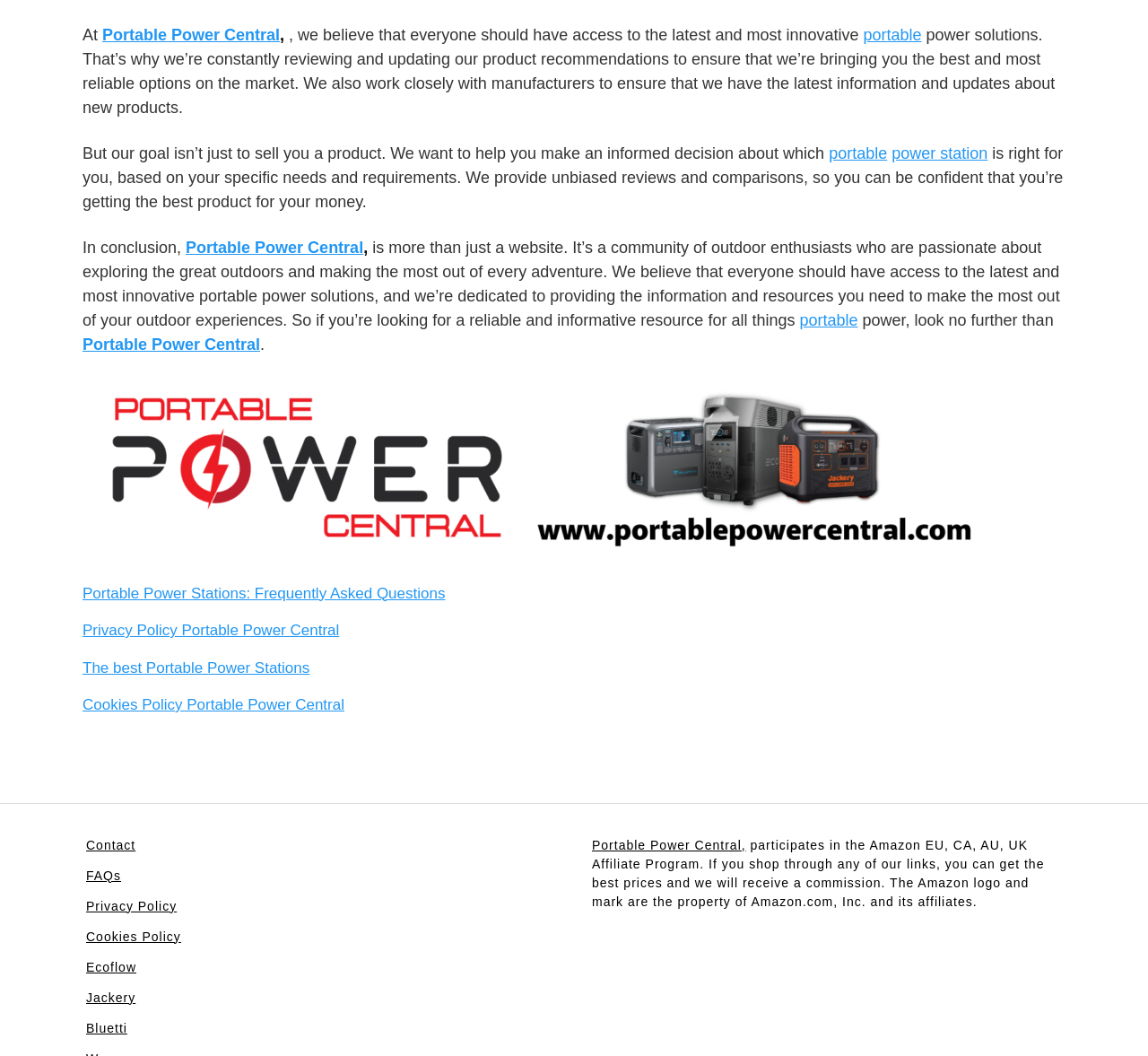What type of community is Portable Power Central?
Based on the visual information, provide a detailed and comprehensive answer.

The text states that Portable Power Central is a community of outdoor enthusiasts who are passionate about exploring the great outdoors and making the most out of every adventure.